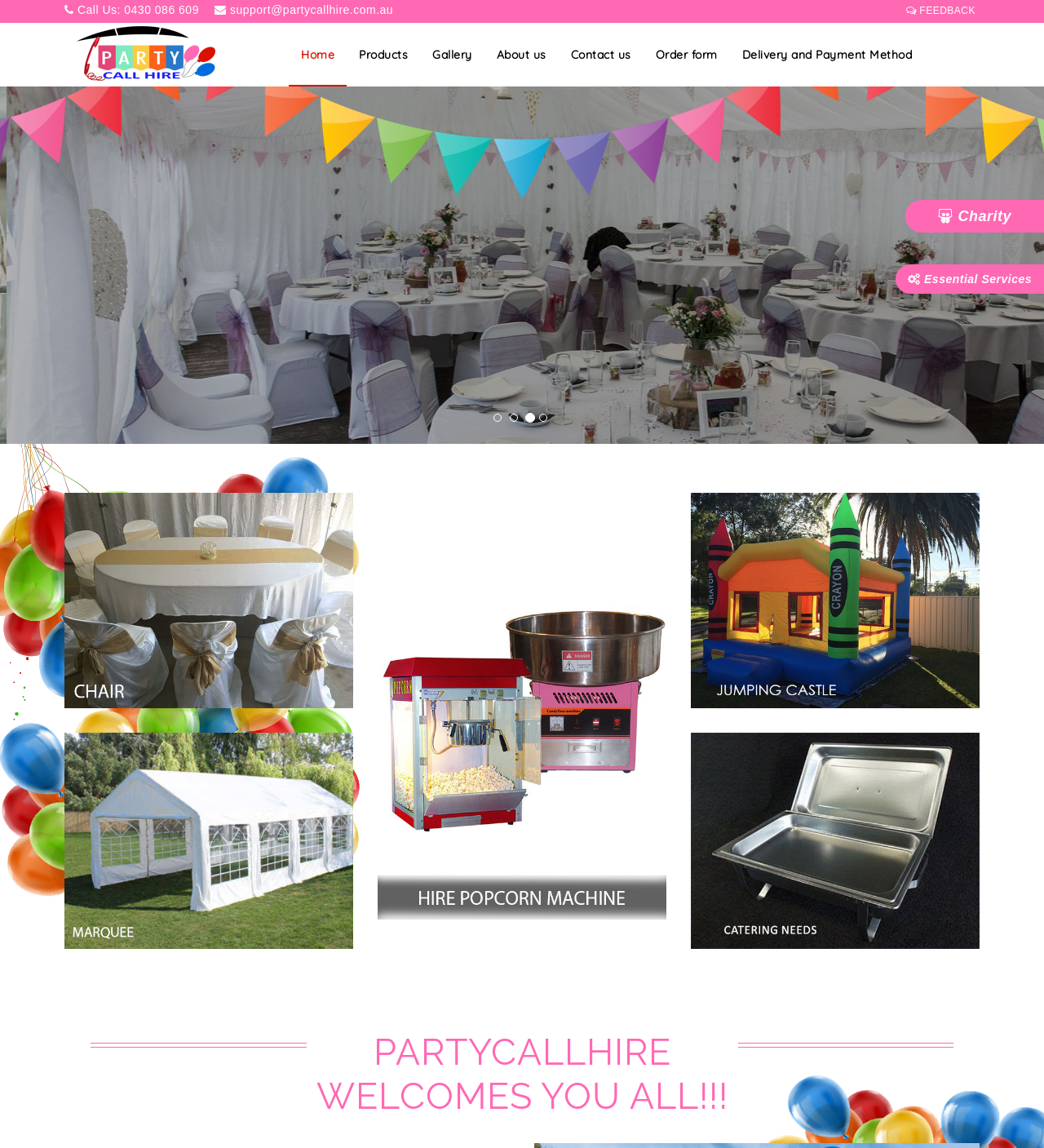Specify the bounding box coordinates of the element's area that should be clicked to execute the given instruction: "Check the FEEDBACK page". The coordinates should be four float numbers between 0 and 1, i.e., [left, top, right, bottom].

[0.868, 0.004, 0.934, 0.014]